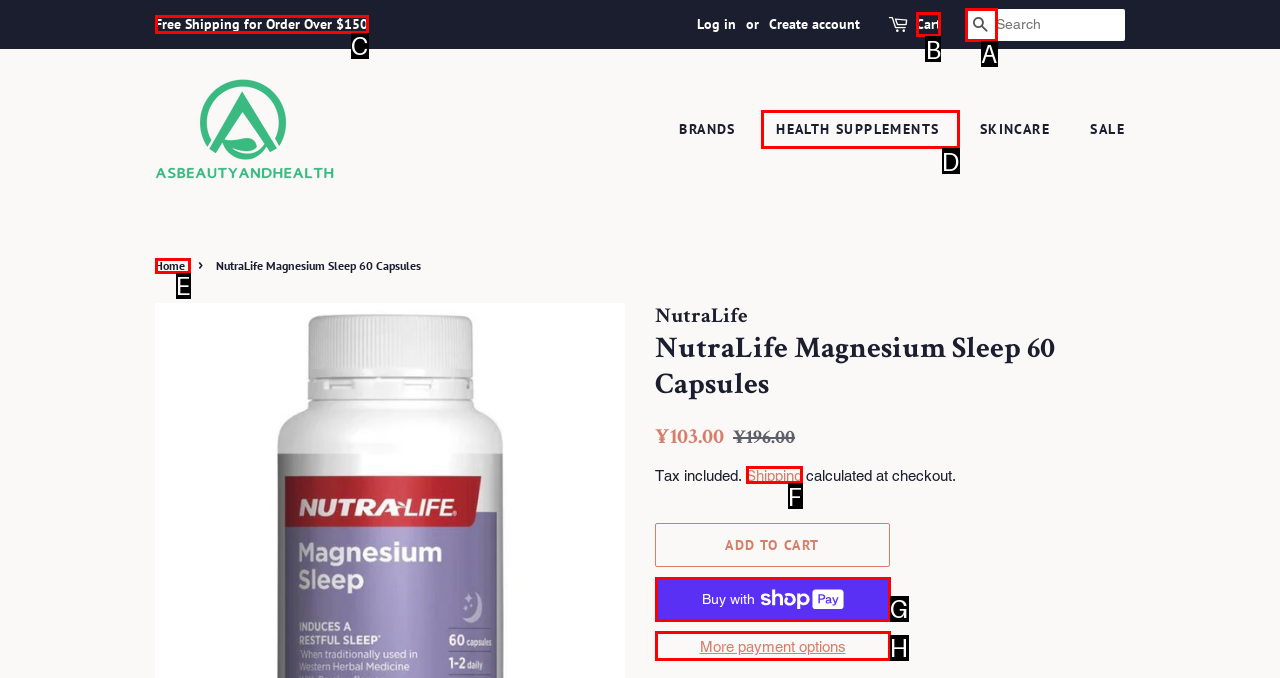Which HTML element should be clicked to fulfill the following task: Go to Reviews?
Reply with the letter of the appropriate option from the choices given.

None